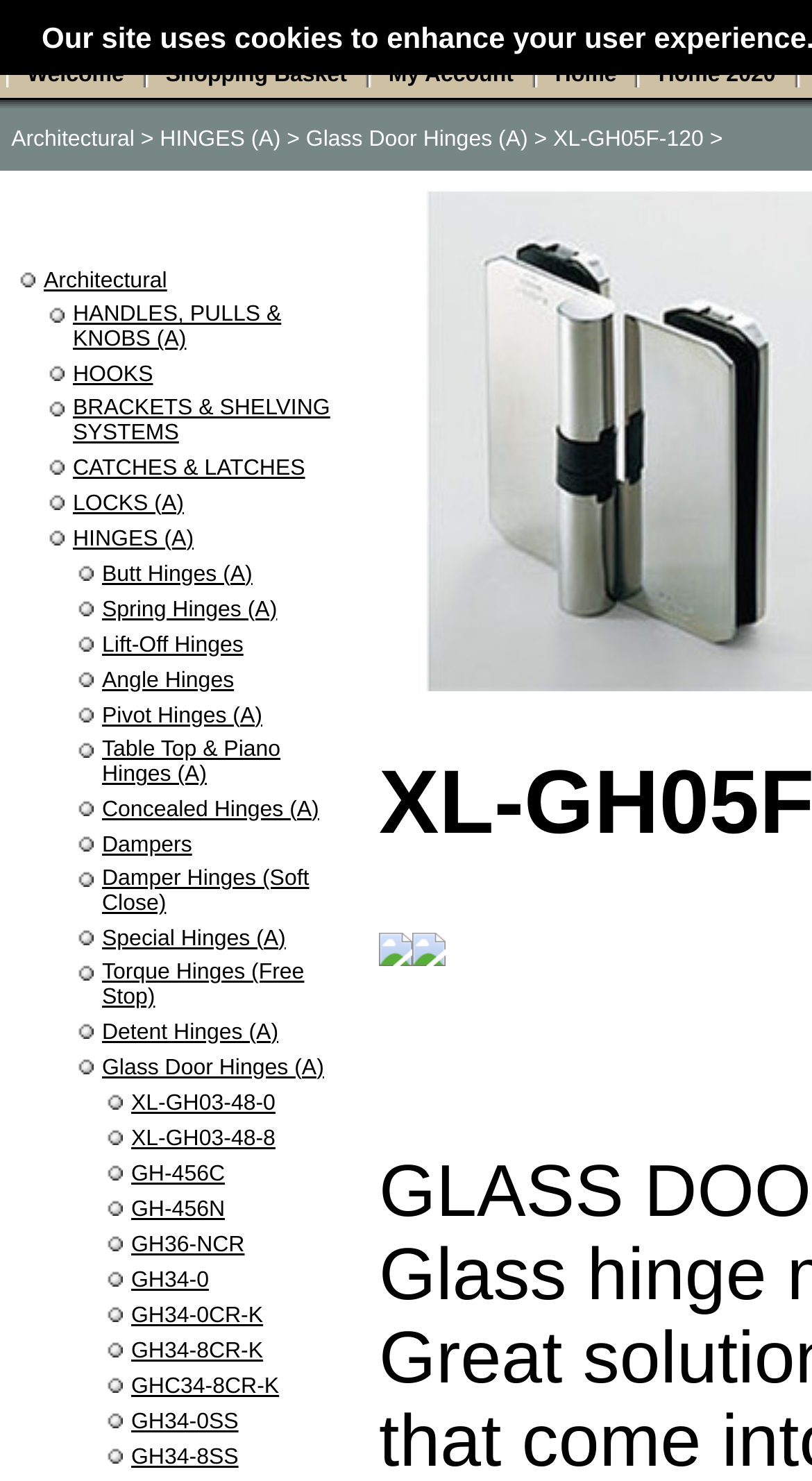Detail the webpage's structure and highlights in your description.

This webpage appears to be an e-commerce website, specifically a product page for a Japanese hardware product, XL-GH05F-120, which is a type of glass door hinge. 

At the top of the page, there is a navigation bar with several links, including "Welcome", "Shopping Basket", "My Account", and "Home". These links are accompanied by small images. 

Below the navigation bar, there is a section with several images, likely representing different categories or products. 

The main content of the page is a table with multiple rows, each containing links to different product categories, such as "Architectural", "HINGES (A)", "Glass Door Hinges (A)", and others. The table also has some empty cells with no content. 

On the left side of the page, there is a sidebar with a list of links to various product categories, including "HANDLES, PULLS & KNOBS (A)", "HOOKS", "BRACKETS & SHELVING SYSTEMS", and "CATCHES & LATCHES". Each link is accompanied by a small image. 

The overall layout of the page is organized, with clear headings and concise text, making it easy to navigate and find specific products or categories.